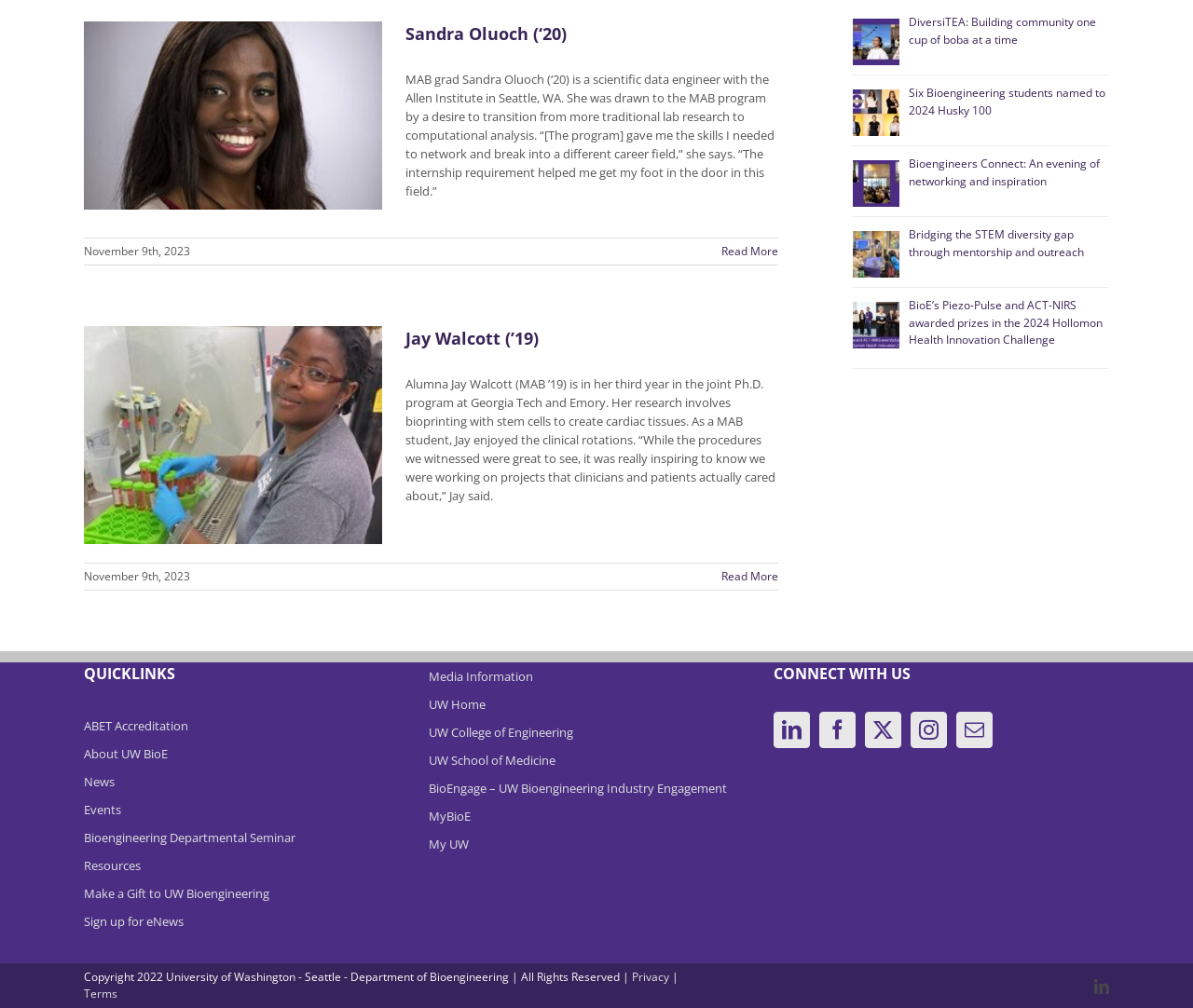Give a one-word or short phrase answer to the question: 
What is the name of the organization that offers mentorship and outreach to bridge the STEM diversity gap?

AVELA